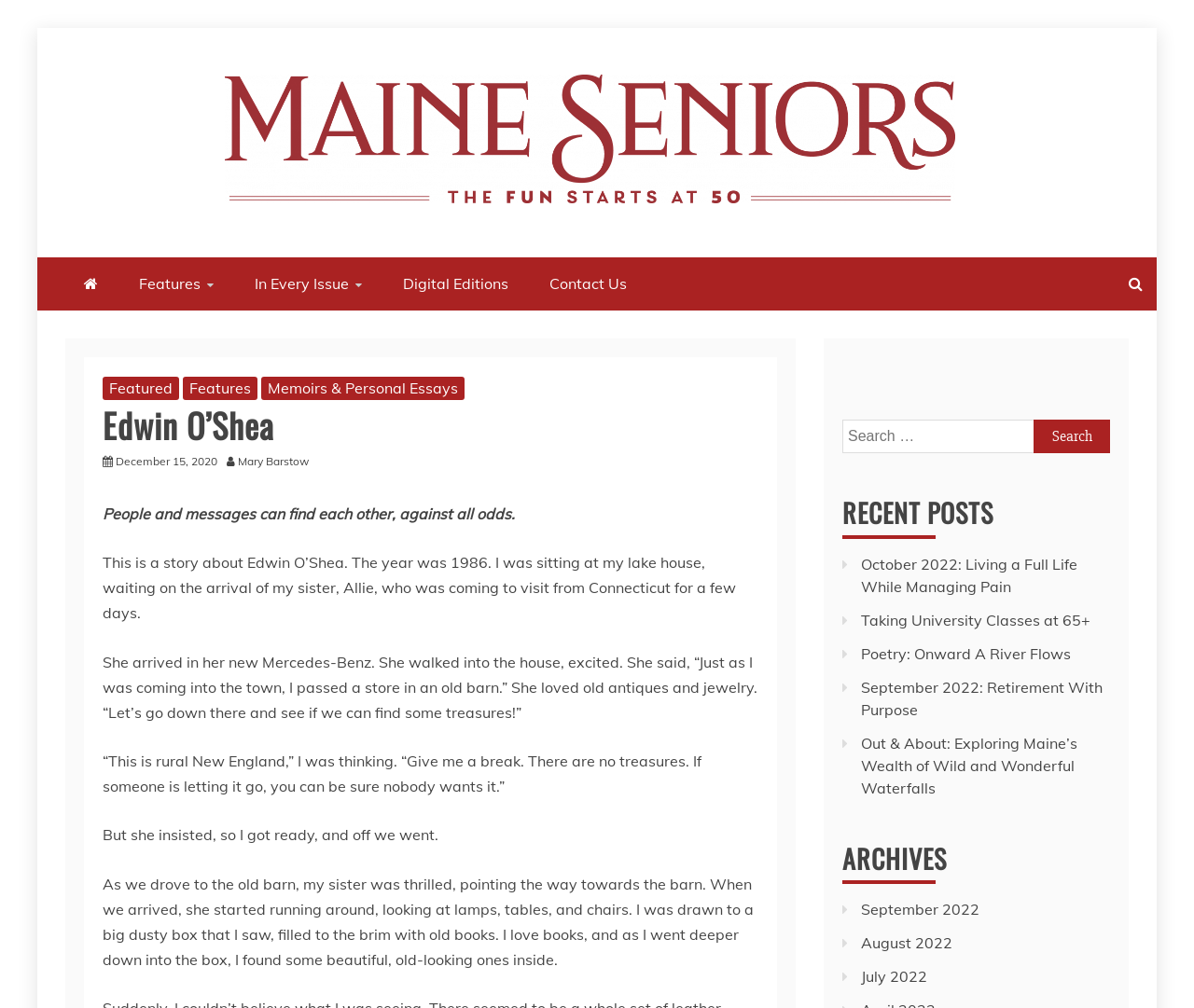Locate the bounding box coordinates of the clickable area to execute the instruction: "Log in". Provide the coordinates as four float numbers between 0 and 1, represented as [left, top, right, bottom].

None